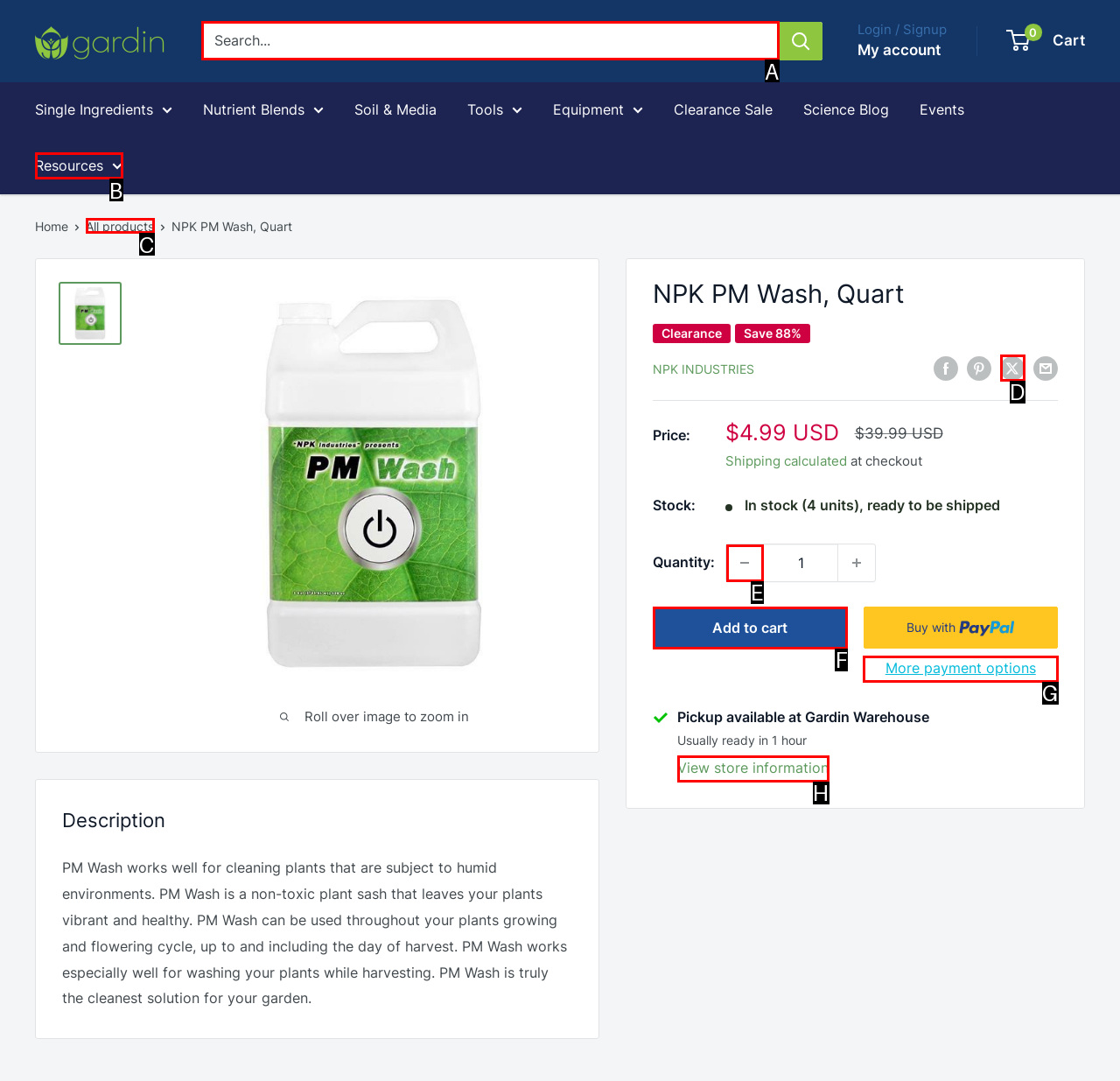Identify the UI element described as: aria-label="Search..." name="q" placeholder="Search..."
Answer with the option's letter directly.

A